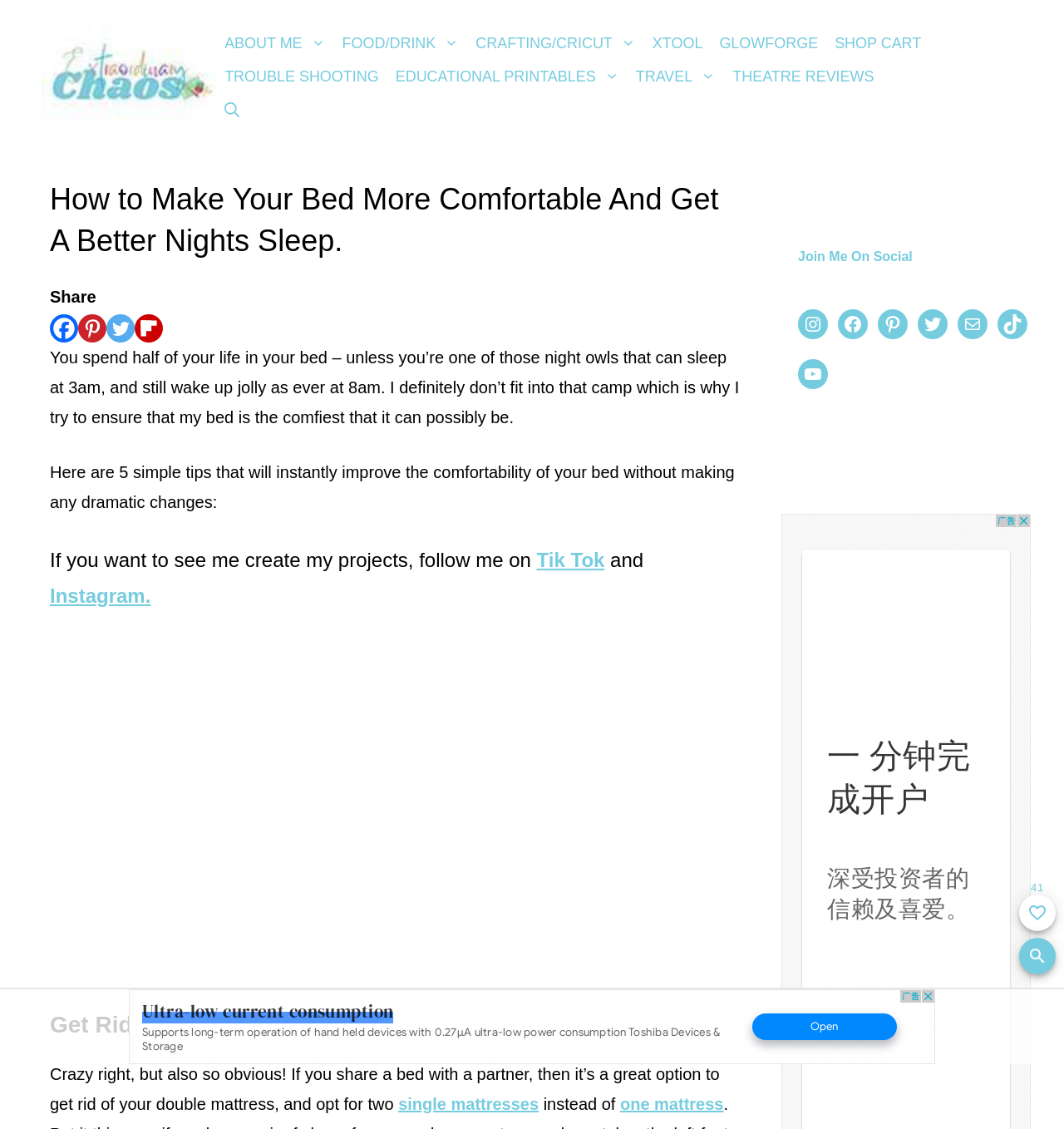Create a detailed summary of all the visual and textual information on the webpage.

This webpage is about "How to Make Your Bed More Comfortable And Get A Better Nights Sleep". At the top, there is a banner with the site's name "Extraordinary Chaos" and a navigation menu with several links, including "ABOUT ME", "FOOD/DRINK", "CRAFTING/CRICUT", and more. Below the navigation menu, there is a heading that repeats the title of the webpage.

The main content of the webpage is divided into sections. The first section starts with a paragraph of text that talks about the importance of having a comfortable bed. This is followed by a list of 5 simple tips to improve the comfortability of one's bed. The second section has a heading "Get Rid of the Double Mattress" and discusses the idea of using two single mattresses instead of one double mattress when sharing a bed with a partner.

On the right side of the webpage, there are several social media links, including Facebook, Pinterest, Twitter, and Instagram, allowing users to share the content. There are also links to follow the author on TikTok and Instagram.

At the bottom of the webpage, there are more social media links, including YouTube, and a section that shows the number of times the page has been favorited. Users can add the page to their favorites or sign in to ensure their favorites are not lost. There is also a button to remove the page from favorites and a button to open a search panel.

Additionally, there is an advertisement iframe at the bottom of the webpage and a "Scroll to top" button on the right side.